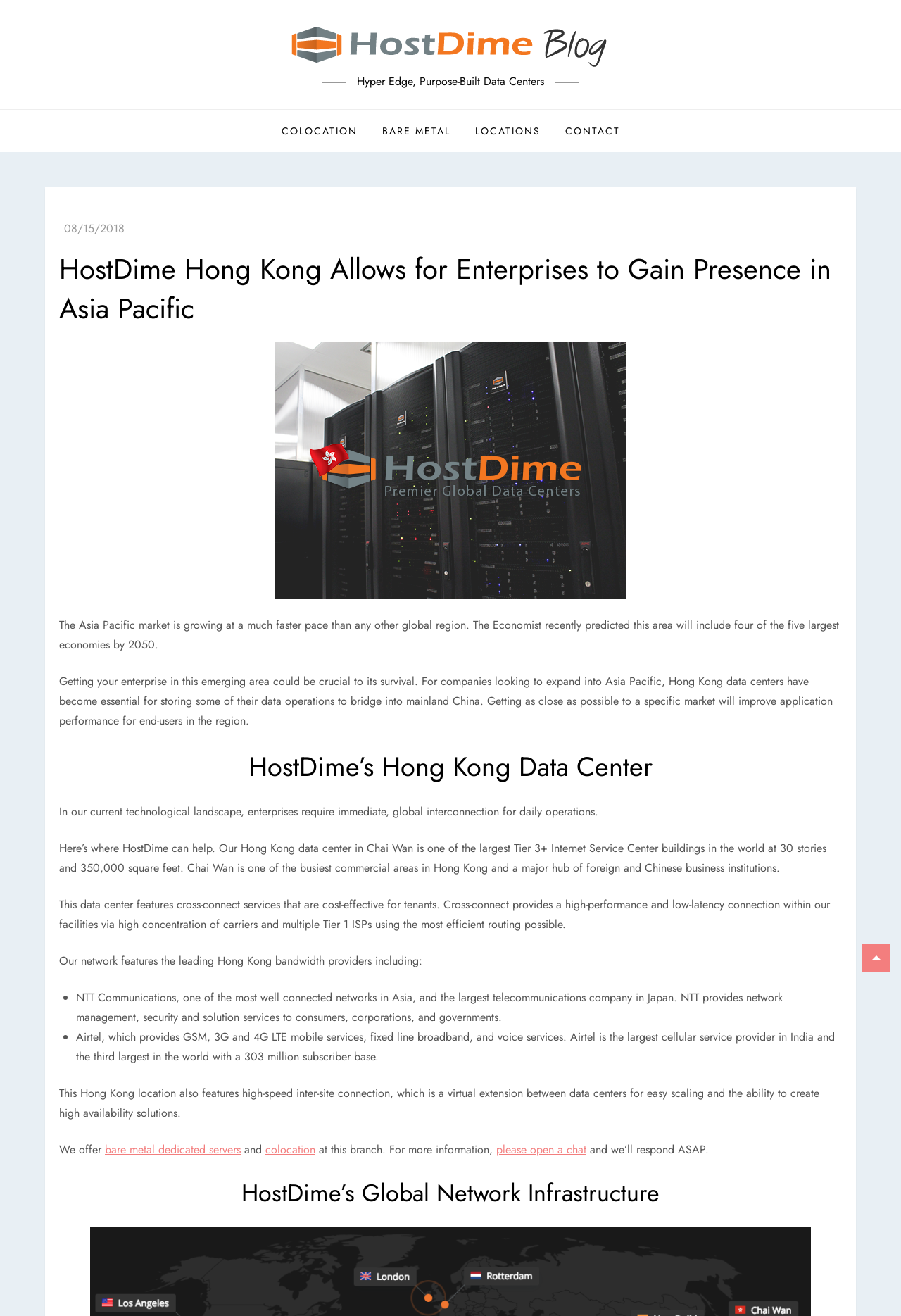What is the predicted ranking of the Asia Pacific market by 2050?
Analyze the screenshot and provide a detailed answer to the question.

According to the webpage, The Economist recently predicted that the Asia Pacific market will include four of the five largest economies by 2050, which is mentioned as a reason for enterprises to gain presence in this region.